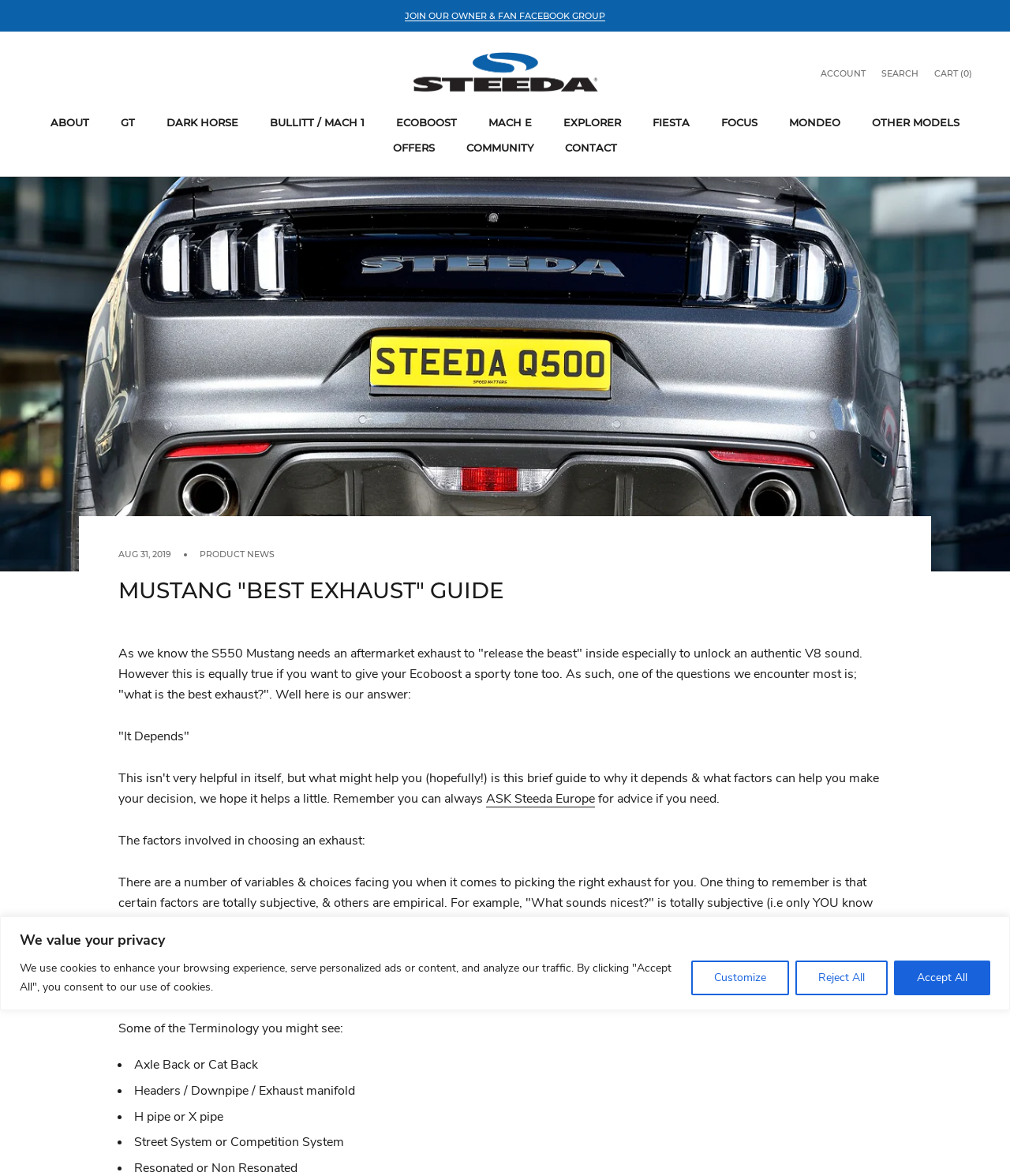Can you give a comprehensive explanation to the question given the content of the image?
What is the purpose of the webpage?

The webpage provides a guide to choosing the best exhaust for a Mustang, discussing factors to consider, terminology, and the importance of making an informed decision. The purpose of the webpage is to educate and inform readers on how to choose the right exhaust for their vehicle.